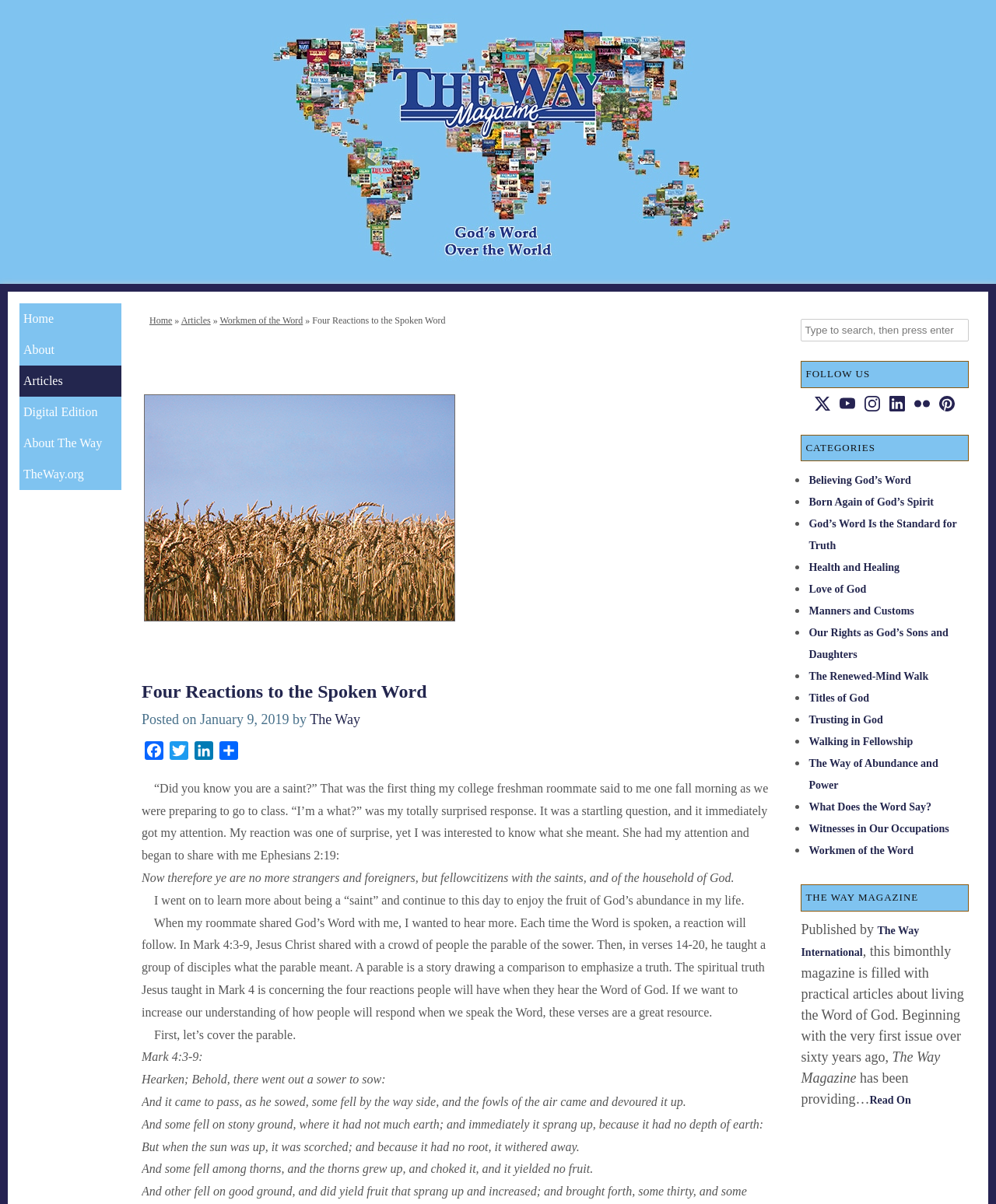What is the topic of the article?
Kindly offer a comprehensive and detailed response to the question.

The topic of the article can be found in the header section of the webpage, where it is written as 'Four Reactions to the Spoken Word'. This is also the title of the article, which suggests that it is the main topic being discussed.